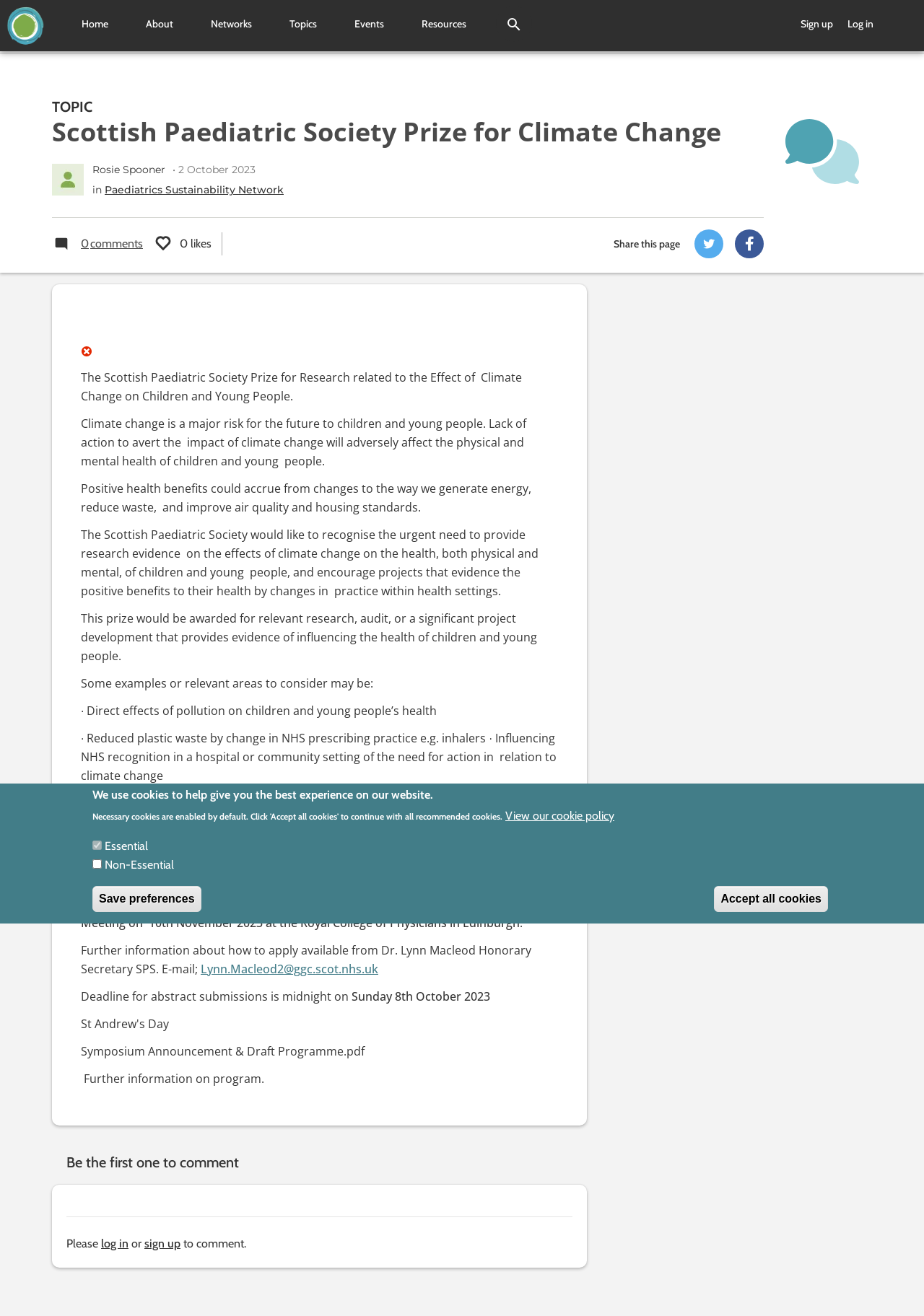Point out the bounding box coordinates of the section to click in order to follow this instruction: "Click the 'Share on Twitter' button".

[0.752, 0.174, 0.783, 0.196]